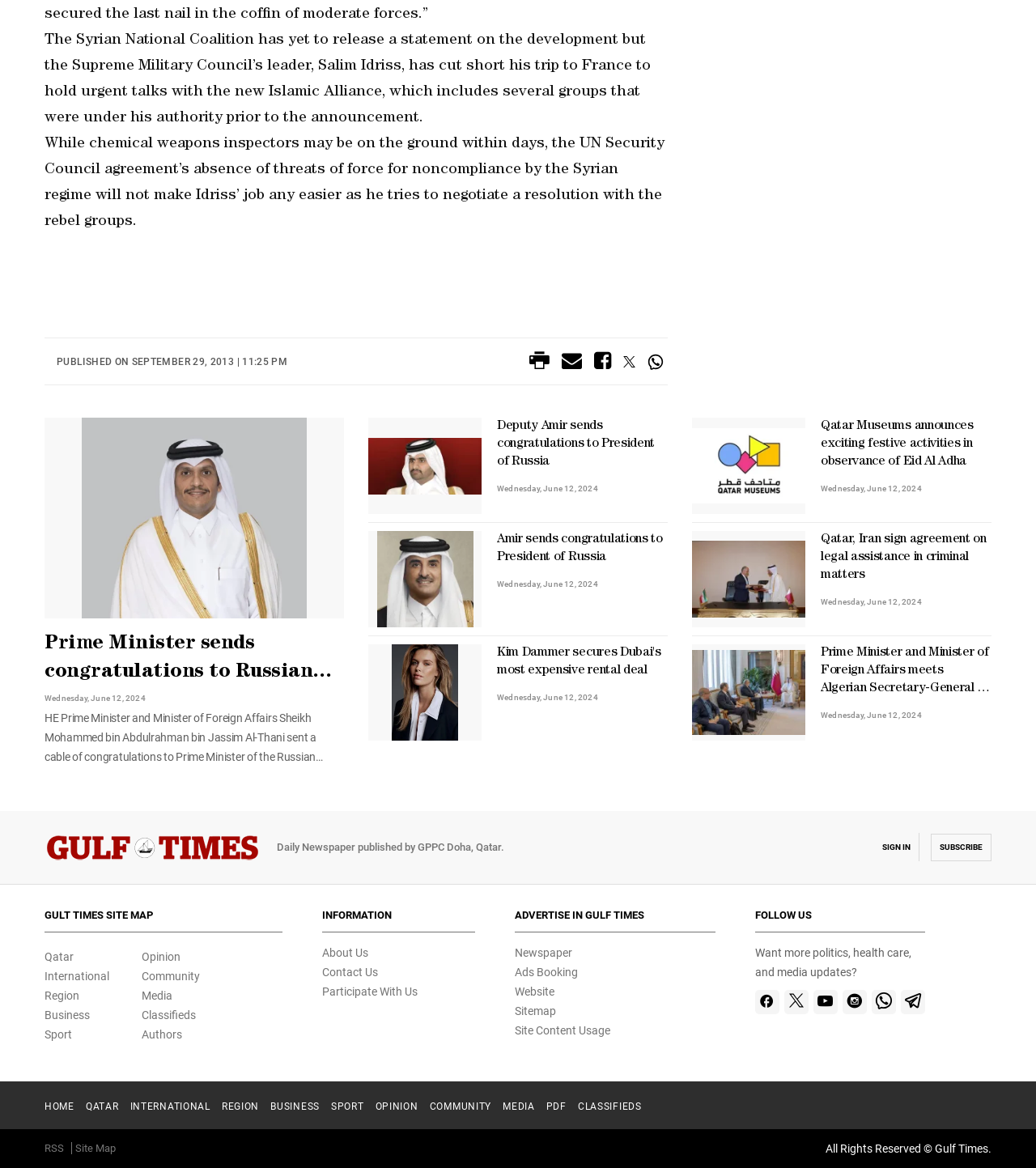Can you determine the bounding box coordinates of the area that needs to be clicked to fulfill the following instruction: "Click the 'SIGN IN' button"?

[0.852, 0.721, 0.879, 0.73]